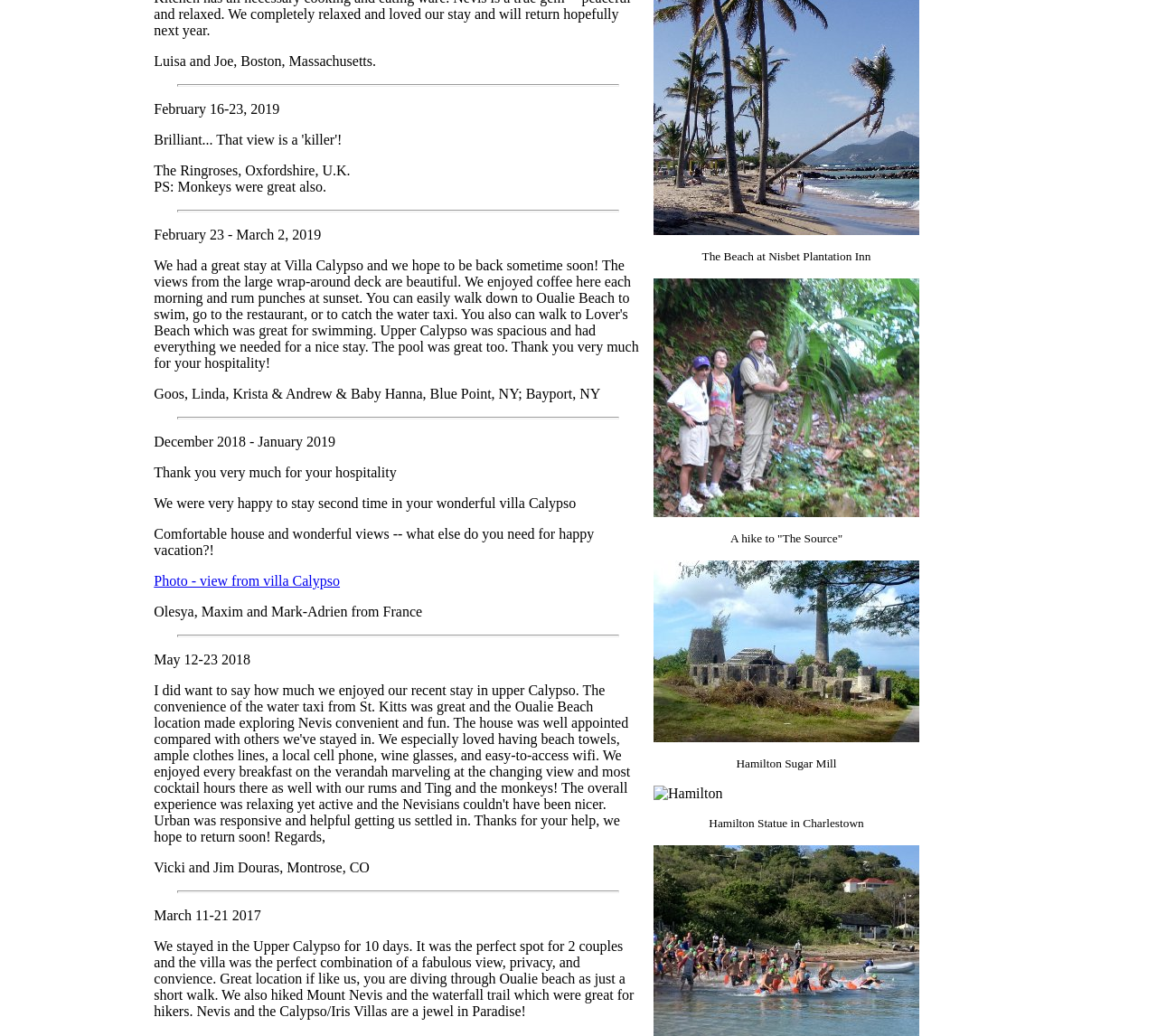Give a short answer using one word or phrase for the question:
How many separators are on the webpage?

5